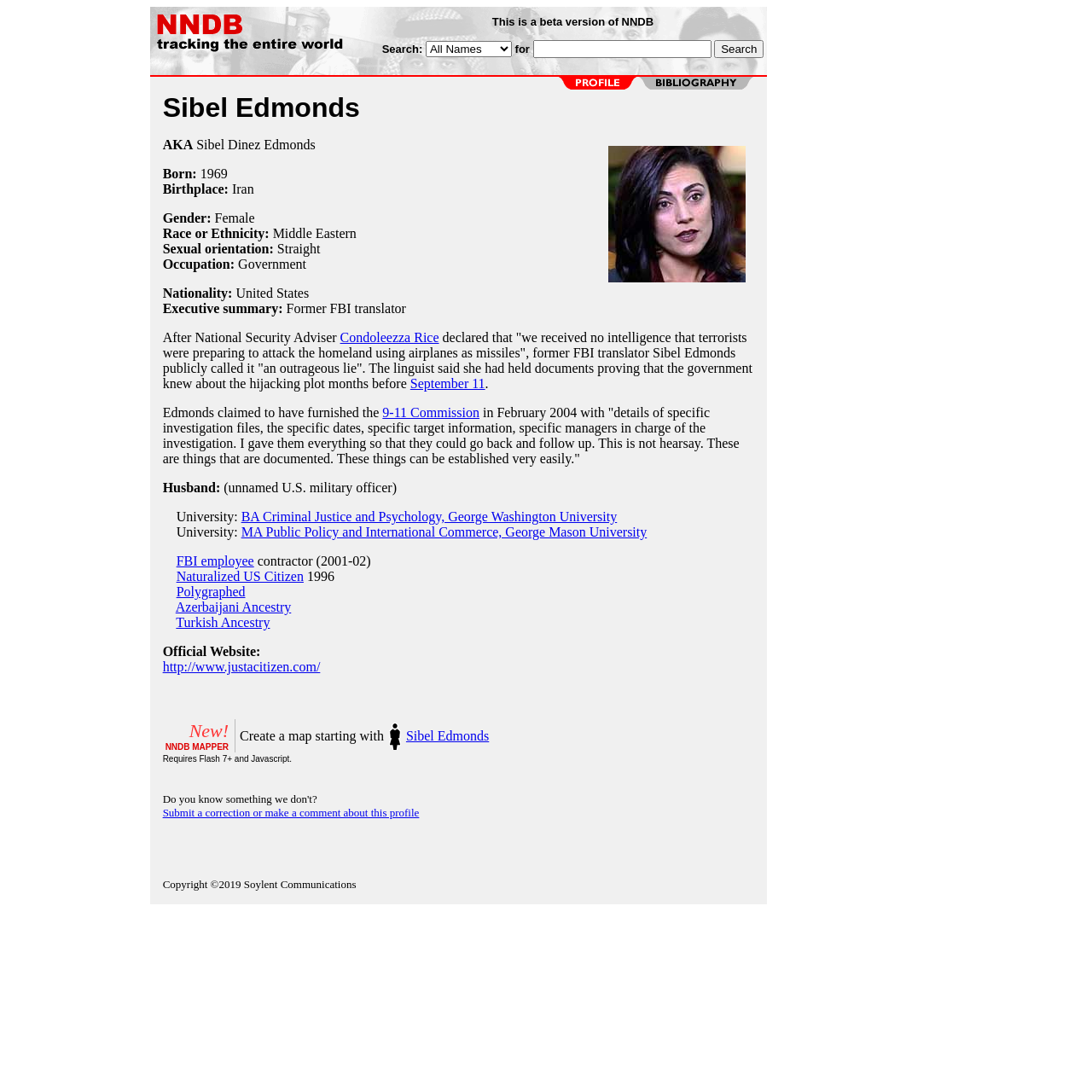Indicate the bounding box coordinates of the clickable region to achieve the following instruction: "View Sibel Edmonds' profile."

[0.557, 0.134, 0.683, 0.259]